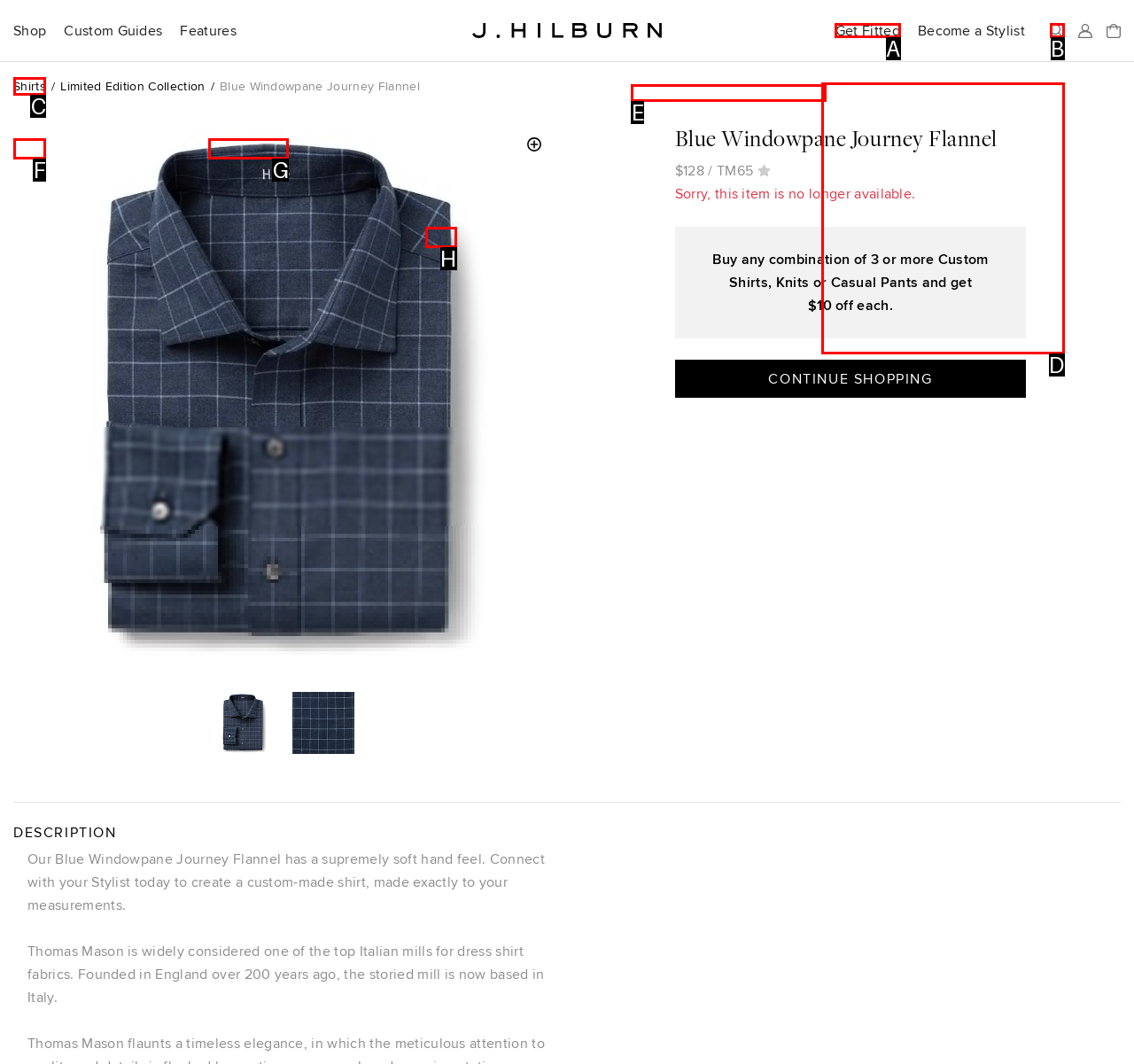Identify the HTML element to select in order to accomplish the following task: Get fitted
Reply with the letter of the chosen option from the given choices directly.

A